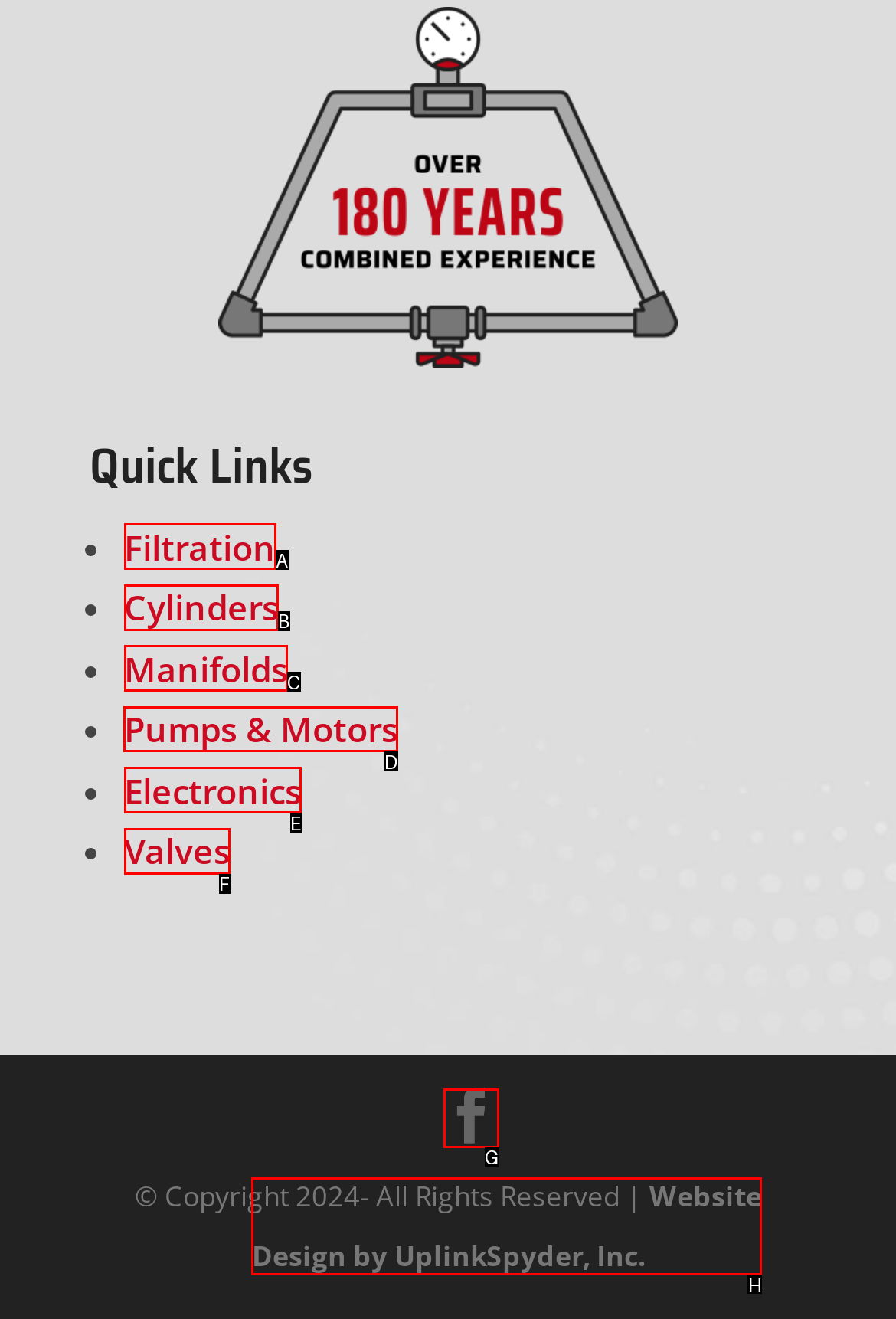What option should I click on to execute the task: Visit the Pumps & Motors section? Give the letter from the available choices.

D